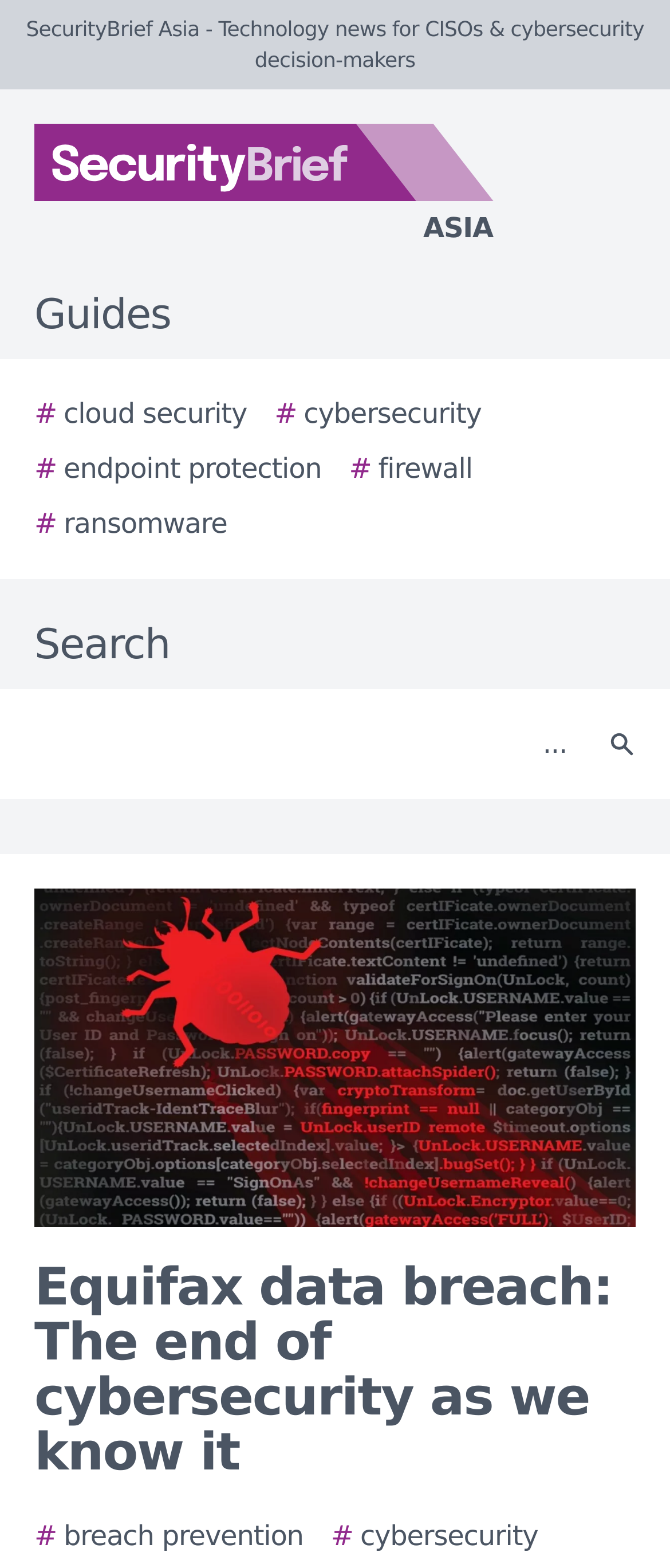Refer to the image and provide an in-depth answer to the question:
How many links are there in the guides section?

I counted the number of link elements under the 'Guides' StaticText element, which are '# cloud security', '# cybersecurity', '# endpoint protection', '# firewall', and '# ransomware'.